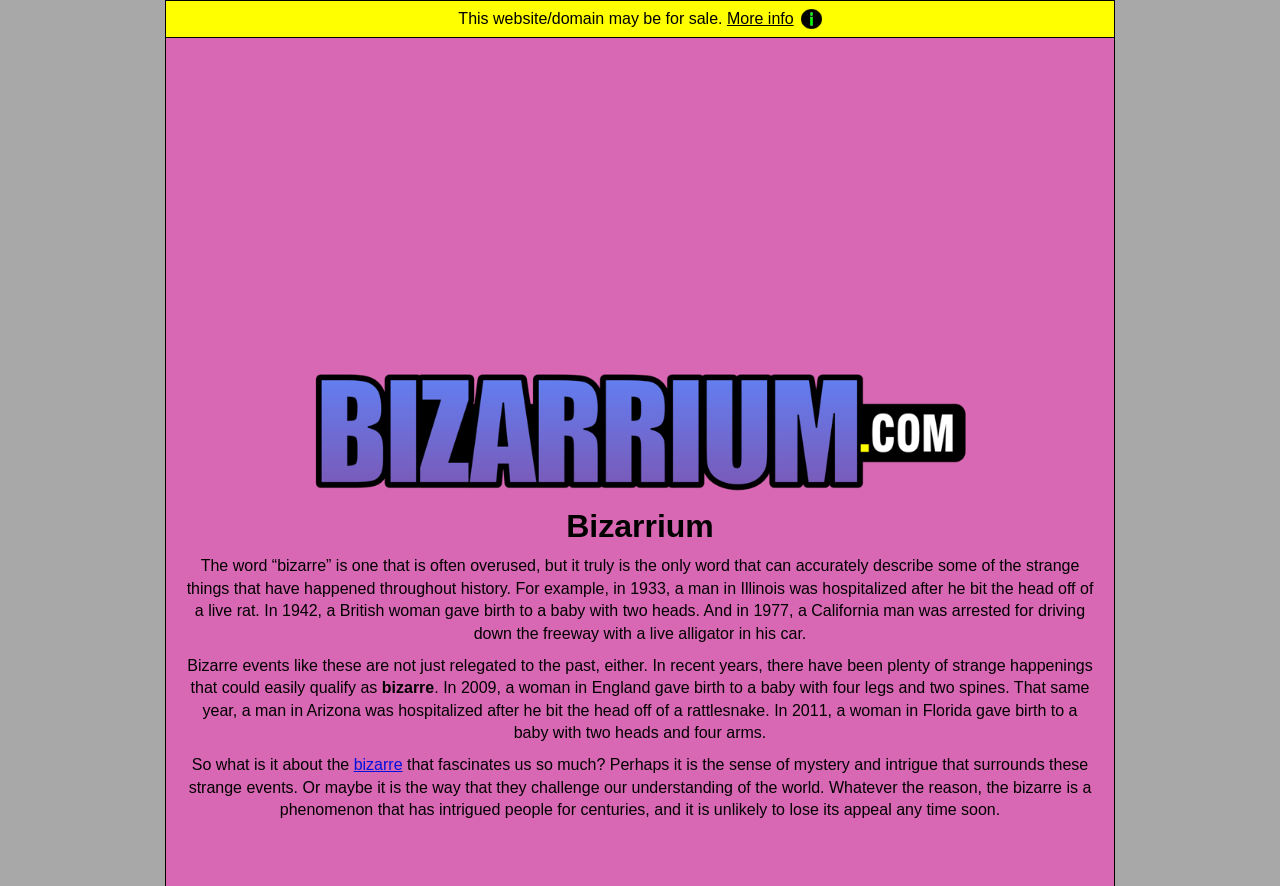With reference to the screenshot, provide a detailed response to the question below:
What is the theme of the website?

The theme of the website is bizarre, as evident from the title 'Bizarrium' and the content which discusses strange and unusual events.